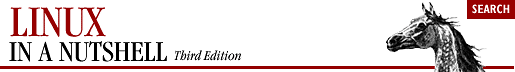What is the visual element added to the design?
Offer a detailed and exhaustive answer to the question.

The caption describes an artistic depiction of a horse's head, which is added to the design, making it a distinctive visual element.